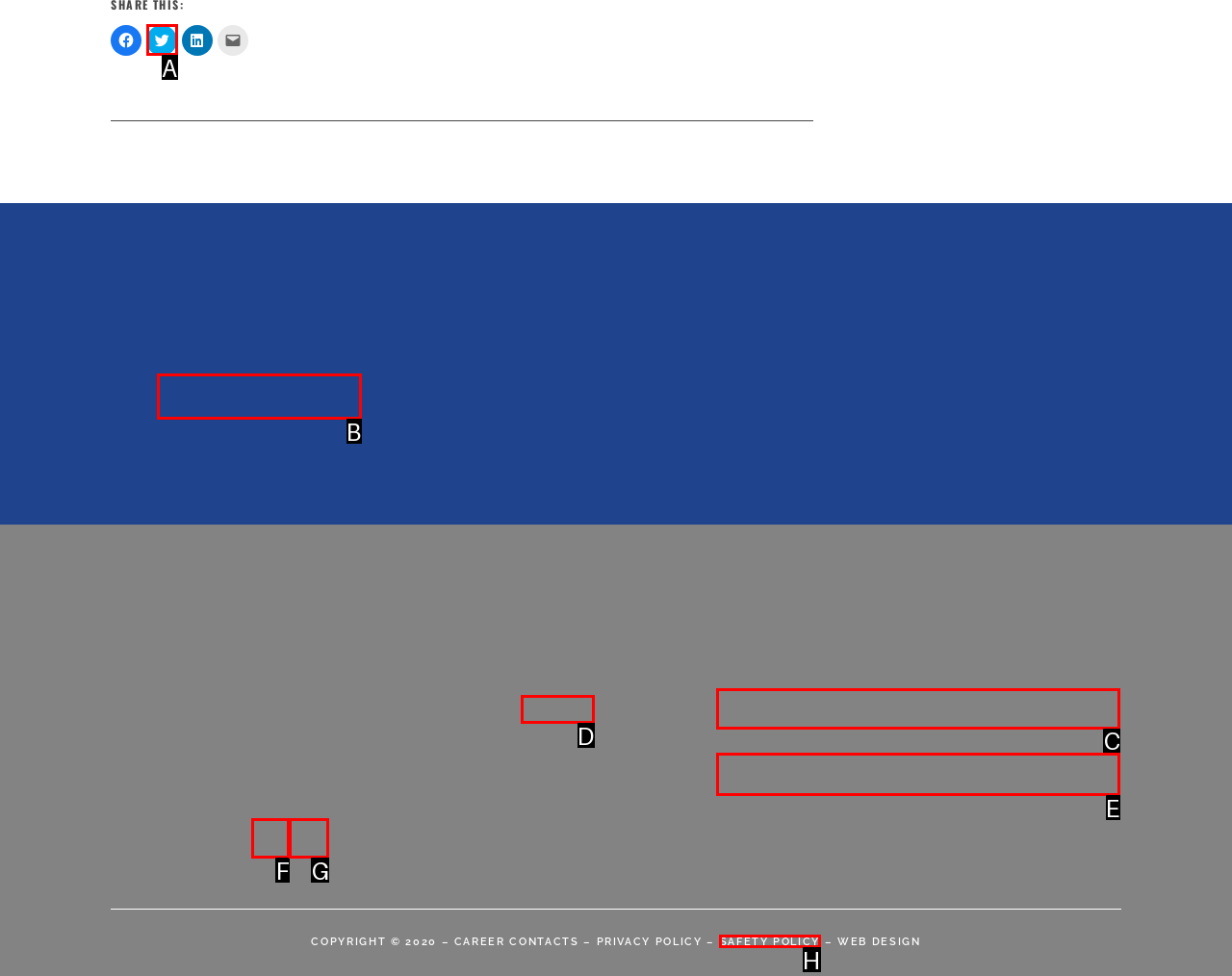Tell me which letter corresponds to the UI element that should be clicked to fulfill this instruction: Subscribe to the latest updates
Answer using the letter of the chosen option directly.

C